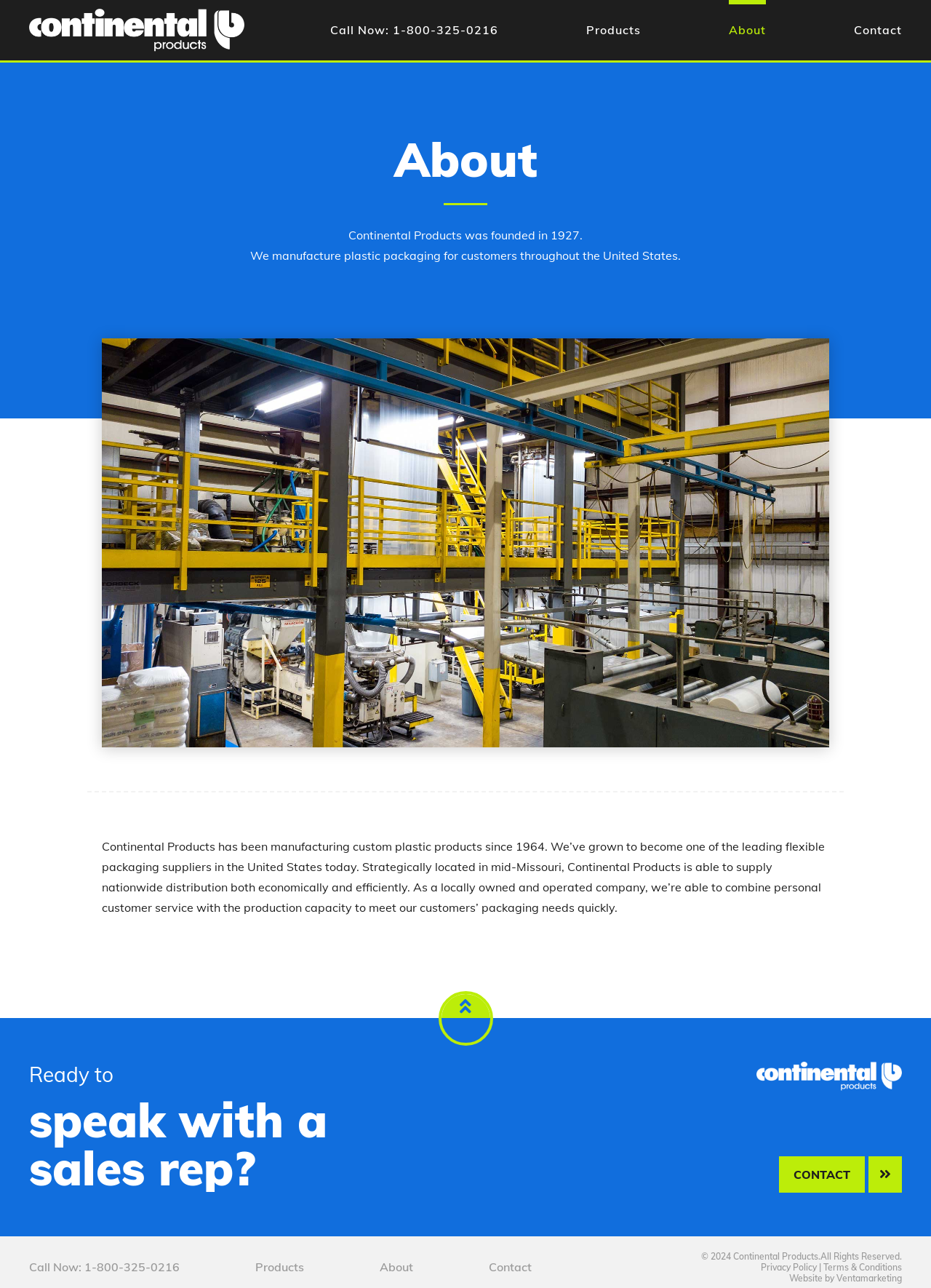Using the element description alt="Continental Products", predict the bounding box coordinates for the UI element. Provide the coordinates in (top-left x, top-left y, bottom-right x, bottom-right y) format with values ranging from 0 to 1.

[0.031, 0.007, 0.262, 0.04]